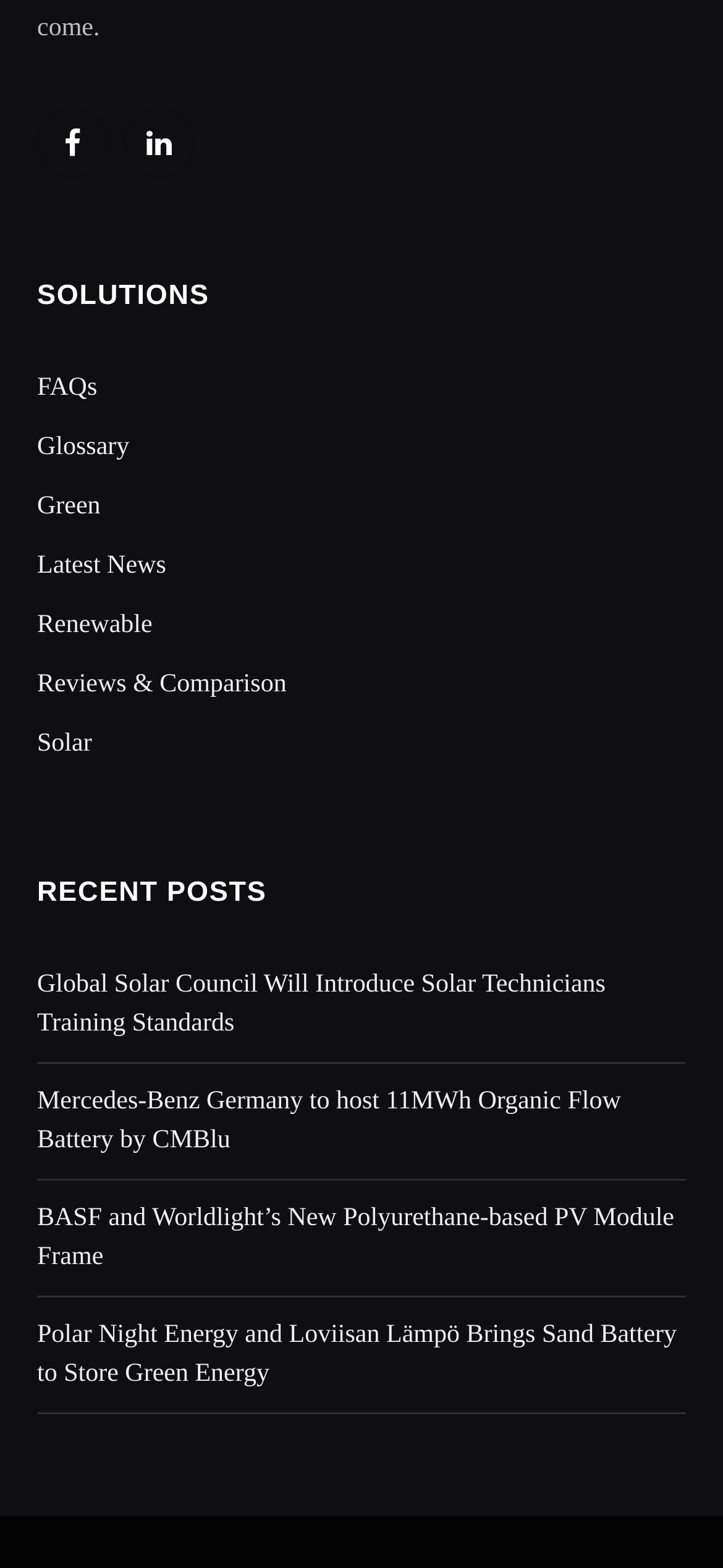Identify the bounding box coordinates of the clickable region to carry out the given instruction: "Check FAQs".

[0.051, 0.239, 0.134, 0.257]